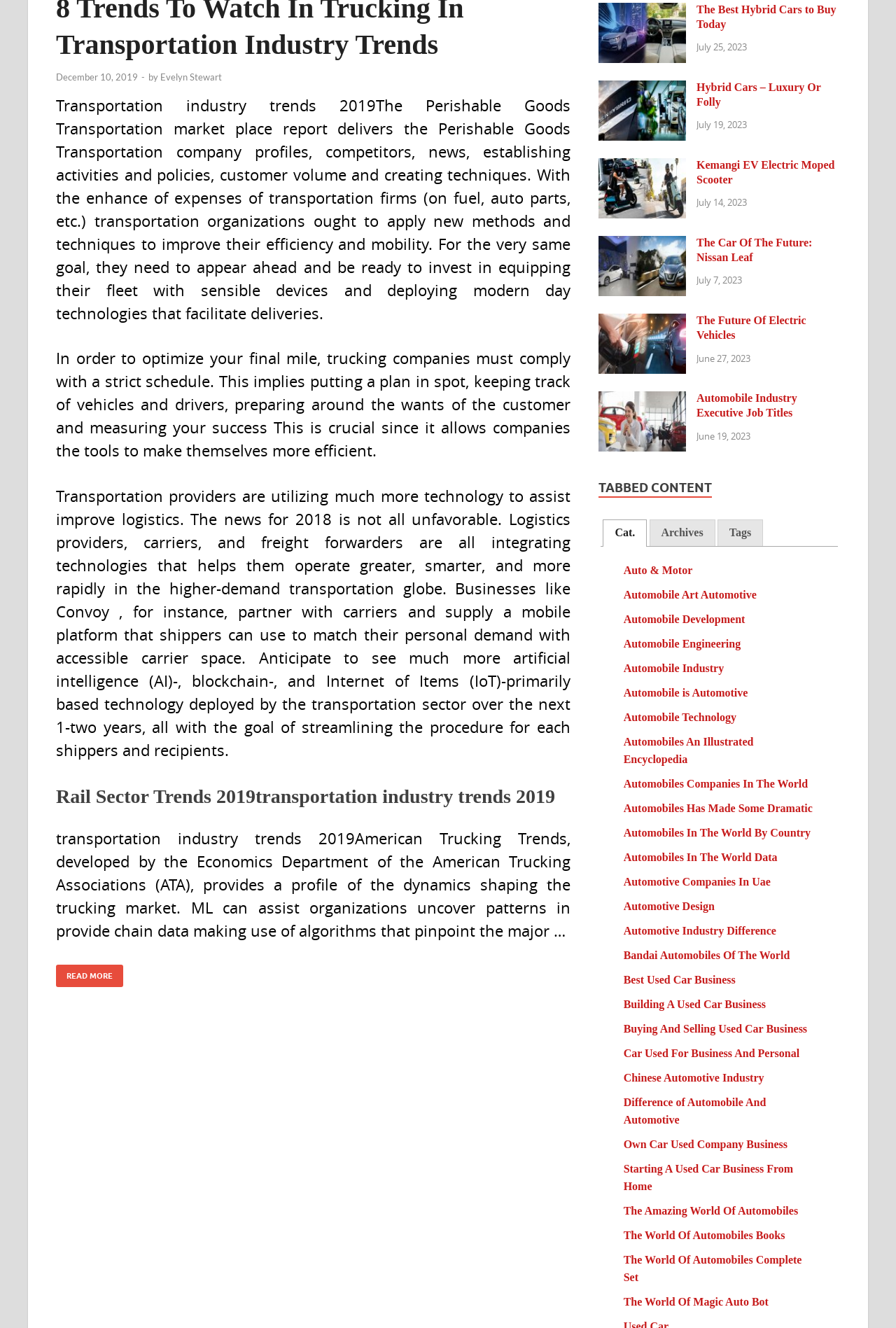Please identify the bounding box coordinates of the element that needs to be clicked to perform the following instruction: "Click on the '8 TRENDS TO WATCH IN TRUCKING IN TRANSPORTATION INDUSTRY TRENDS READ MORE' link".

[0.062, 0.726, 0.138, 0.743]